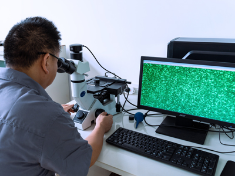Give an elaborate caption for the image.

The image depicts a laboratory scene where a researcher is intently examining a sample through a microscope. The individual is positioned to look through the optical eyepiece of the microscope, which is mounted on a lab bench. In front of them, a computer screen displays a vibrant green microstructure image, possibly obtained from a metal sample, indicating an analysis related to materials science or metallurgy. This setup suggests a focus on quality testing or microstructural evaluation, relevant in industries such as steel manufacturing, aerospace, and automotive sectors. The combination of visual examination and digital analysis illustrates a modern approach to ensuring precision and quality in material production.